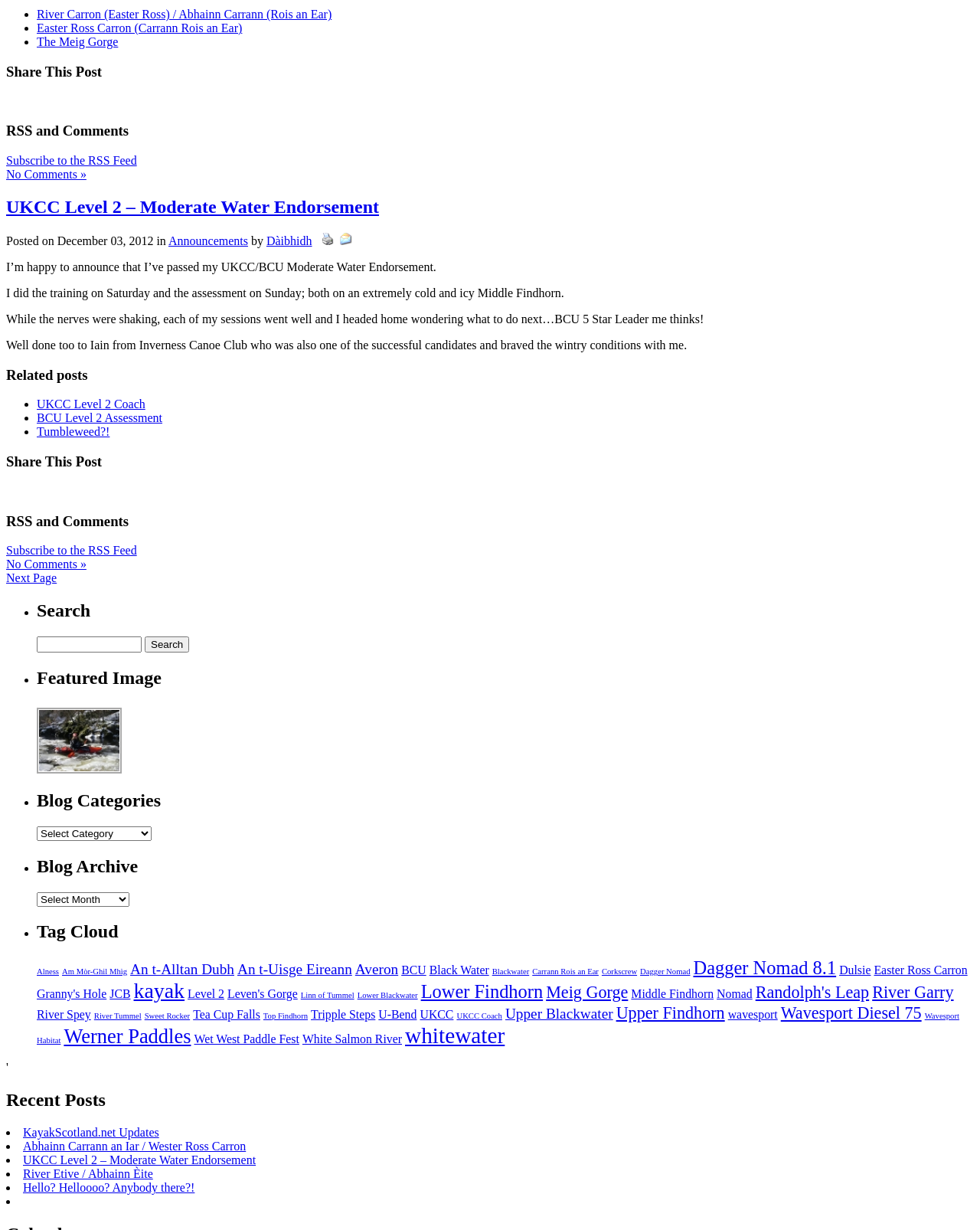Bounding box coordinates are specified in the format (top-left x, top-left y, bottom-right x, bottom-right y). All values are floating point numbers bounded between 0 and 1. Please provide the bounding box coordinate of the region this sentence describes: An t-Uisge Eireann

[0.242, 0.782, 0.359, 0.795]